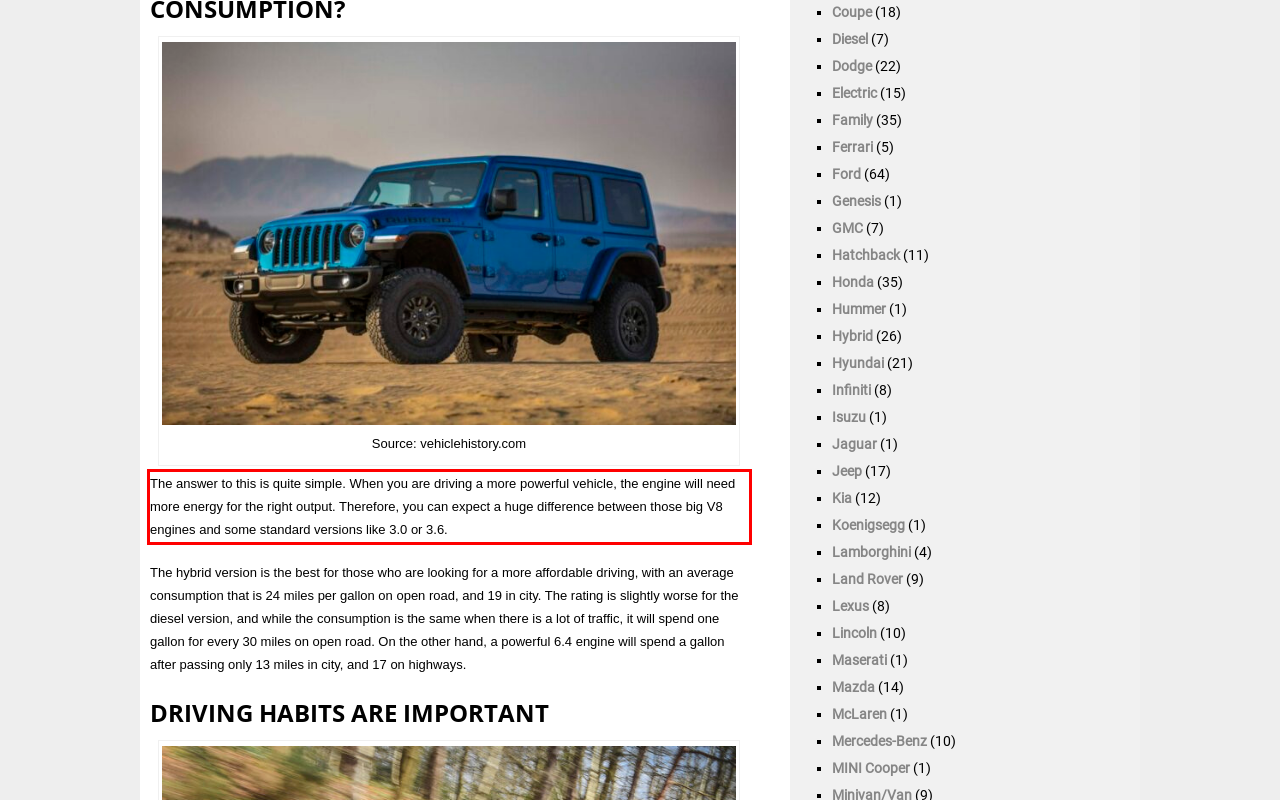Please examine the screenshot of the webpage and read the text present within the red rectangle bounding box.

The answer to this is quite simple. When you are driving a more powerful vehicle, the engine will need more energy for the right output. Therefore, you can expect a huge difference between those big V8 engines and some standard versions like 3.0 or 3.6.